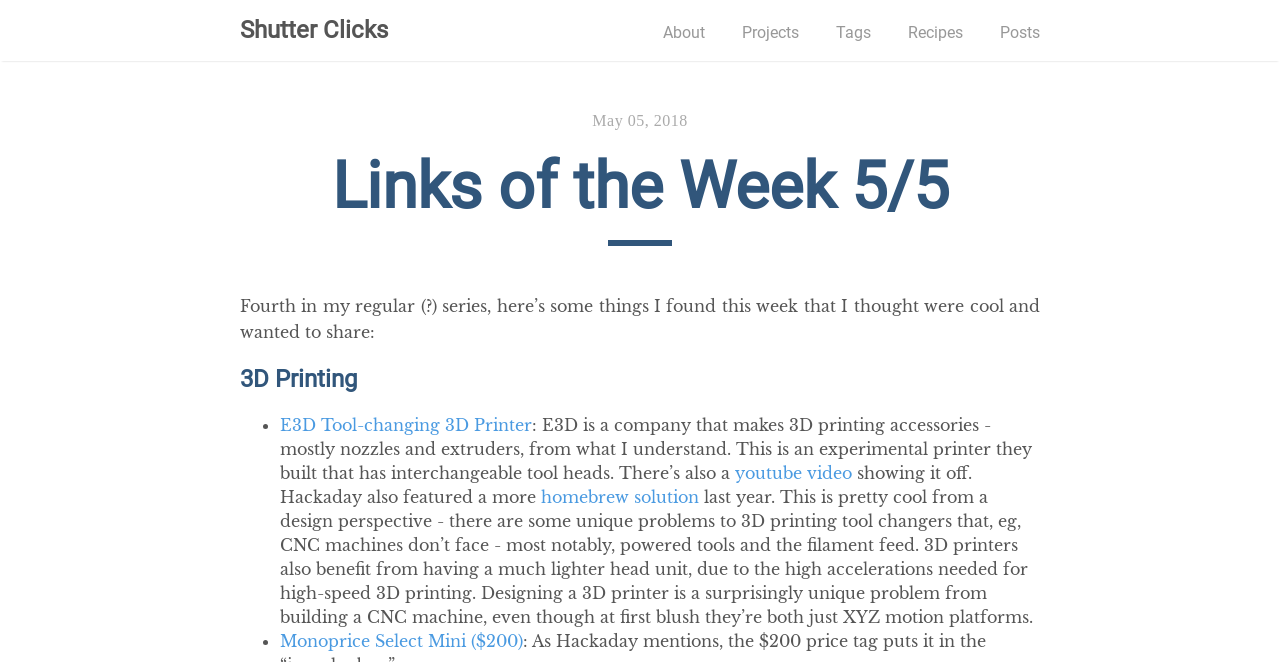How many links are in the 'Links of the Week' section?
Using the image as a reference, answer the question with a short word or phrase.

2